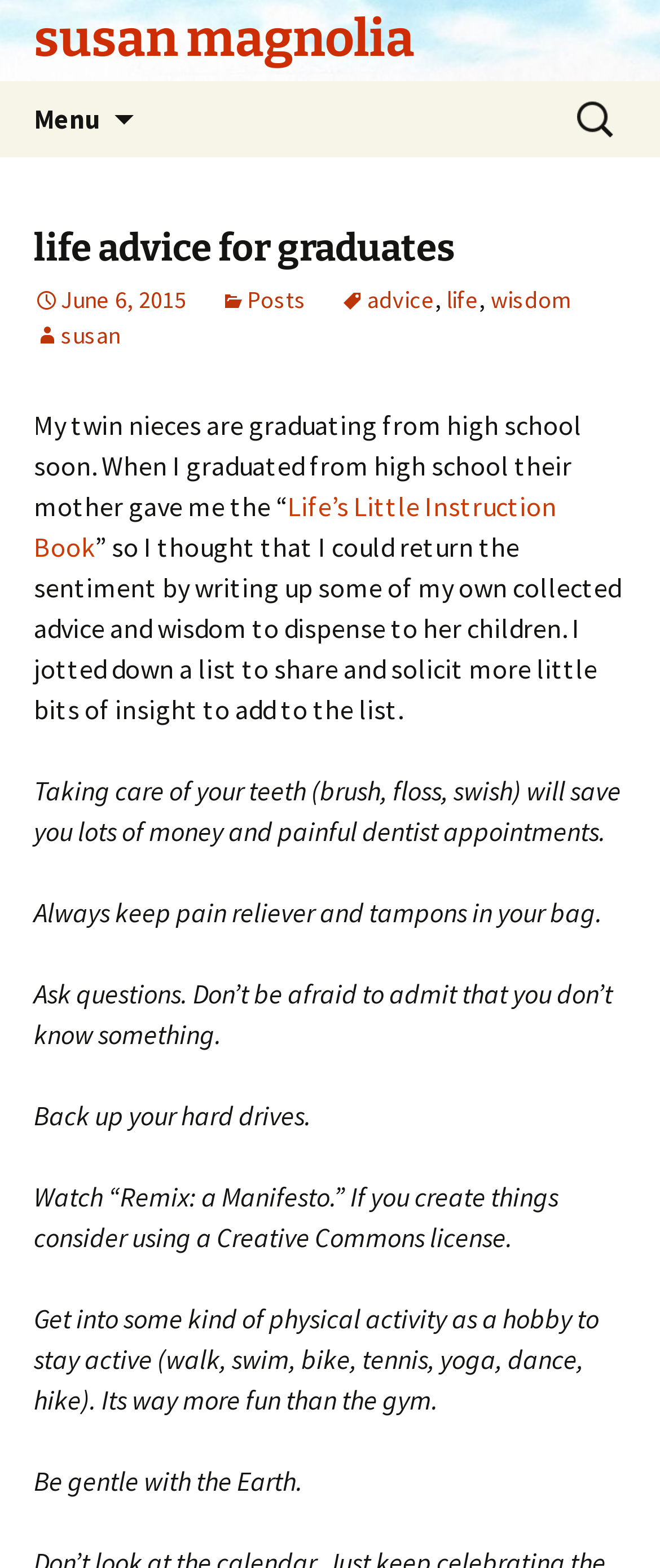Find the bounding box coordinates of the element to click in order to complete the given instruction: "Read the 'Life’s Little Instruction Book' article."

[0.051, 0.311, 0.844, 0.359]